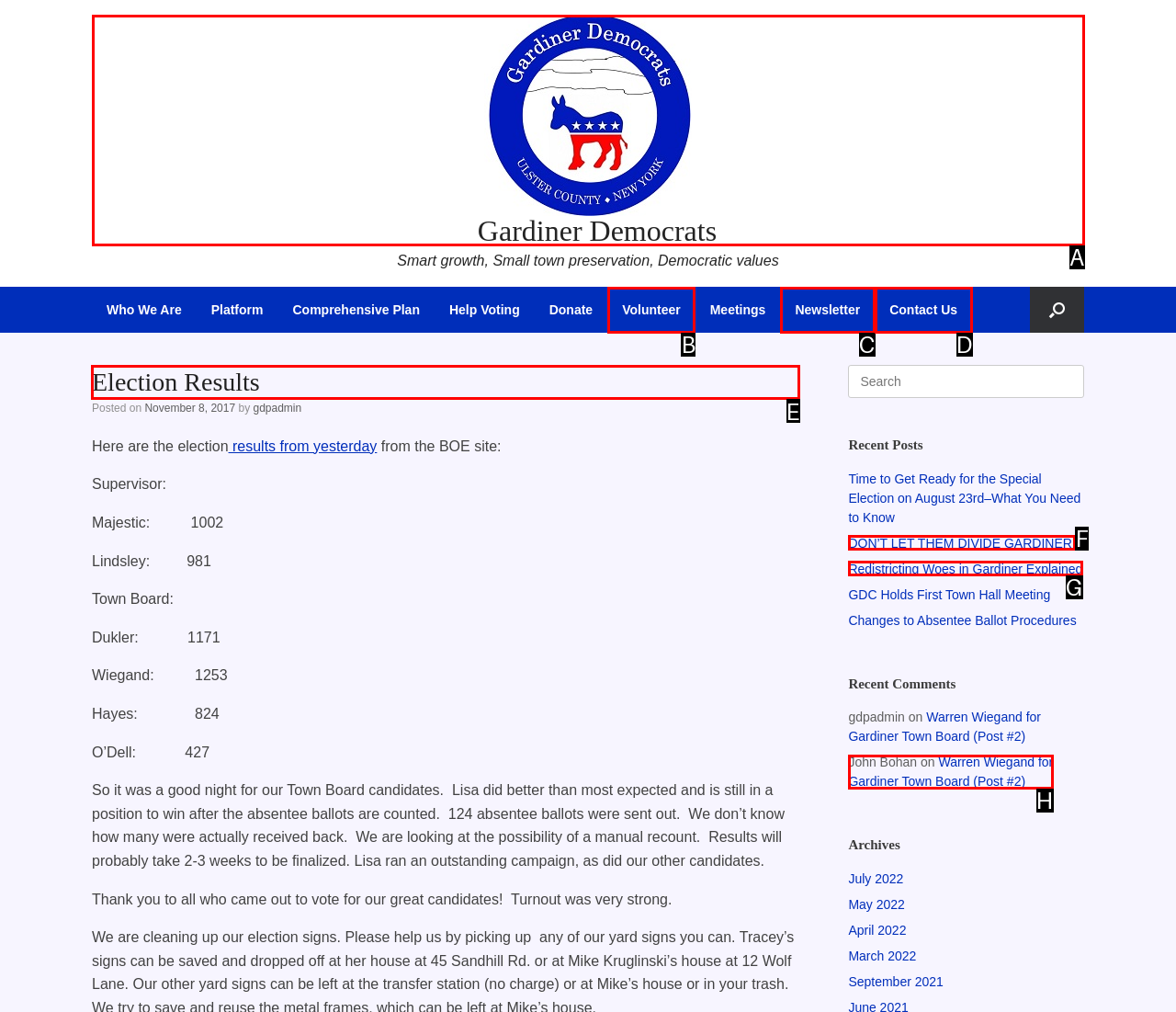Point out the HTML element I should click to achieve the following task: View the 'Election Results' Provide the letter of the selected option from the choices.

E